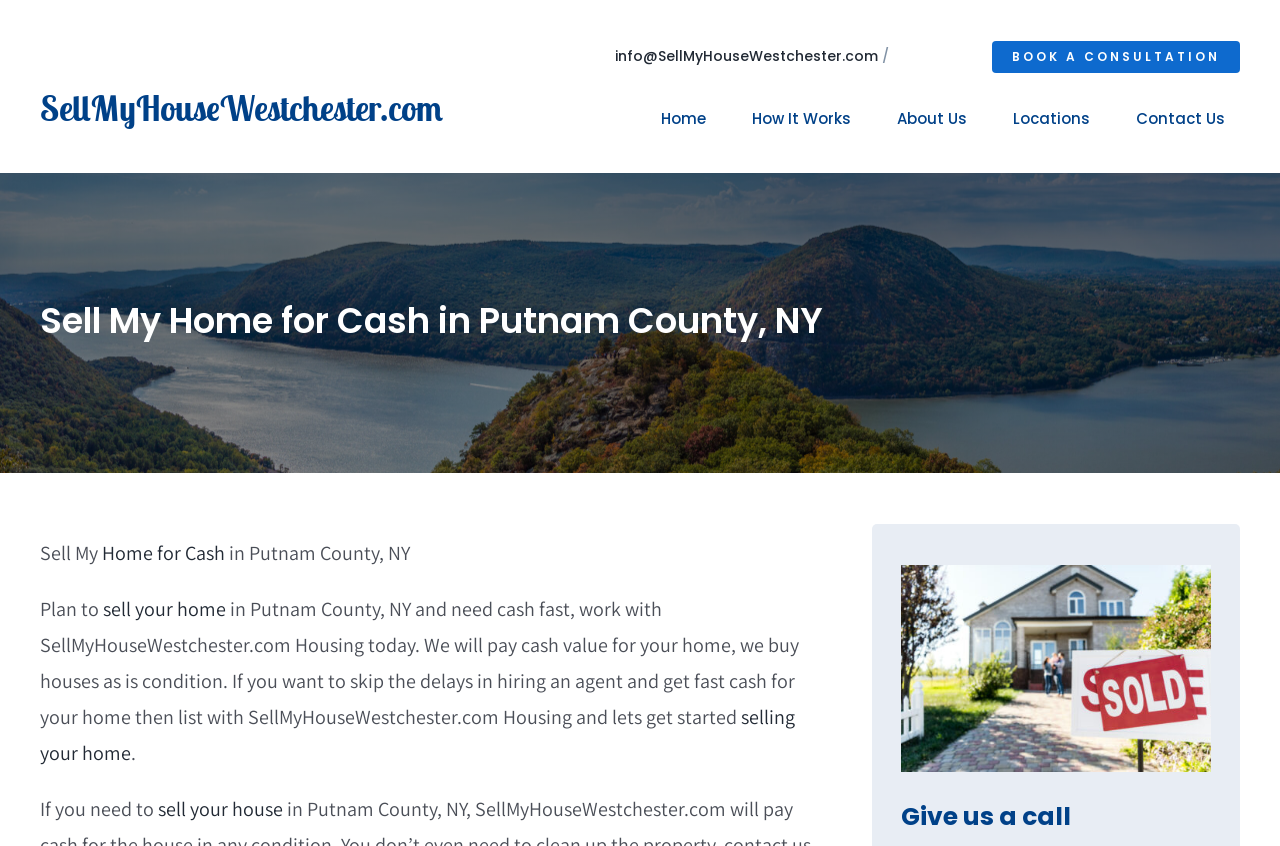Using the provided description sell your home, find the bounding box coordinates for the UI element. Provide the coordinates in (top-left x, top-left y, bottom-right x, bottom-right y) format, ensuring all values are between 0 and 1.

[0.08, 0.704, 0.177, 0.735]